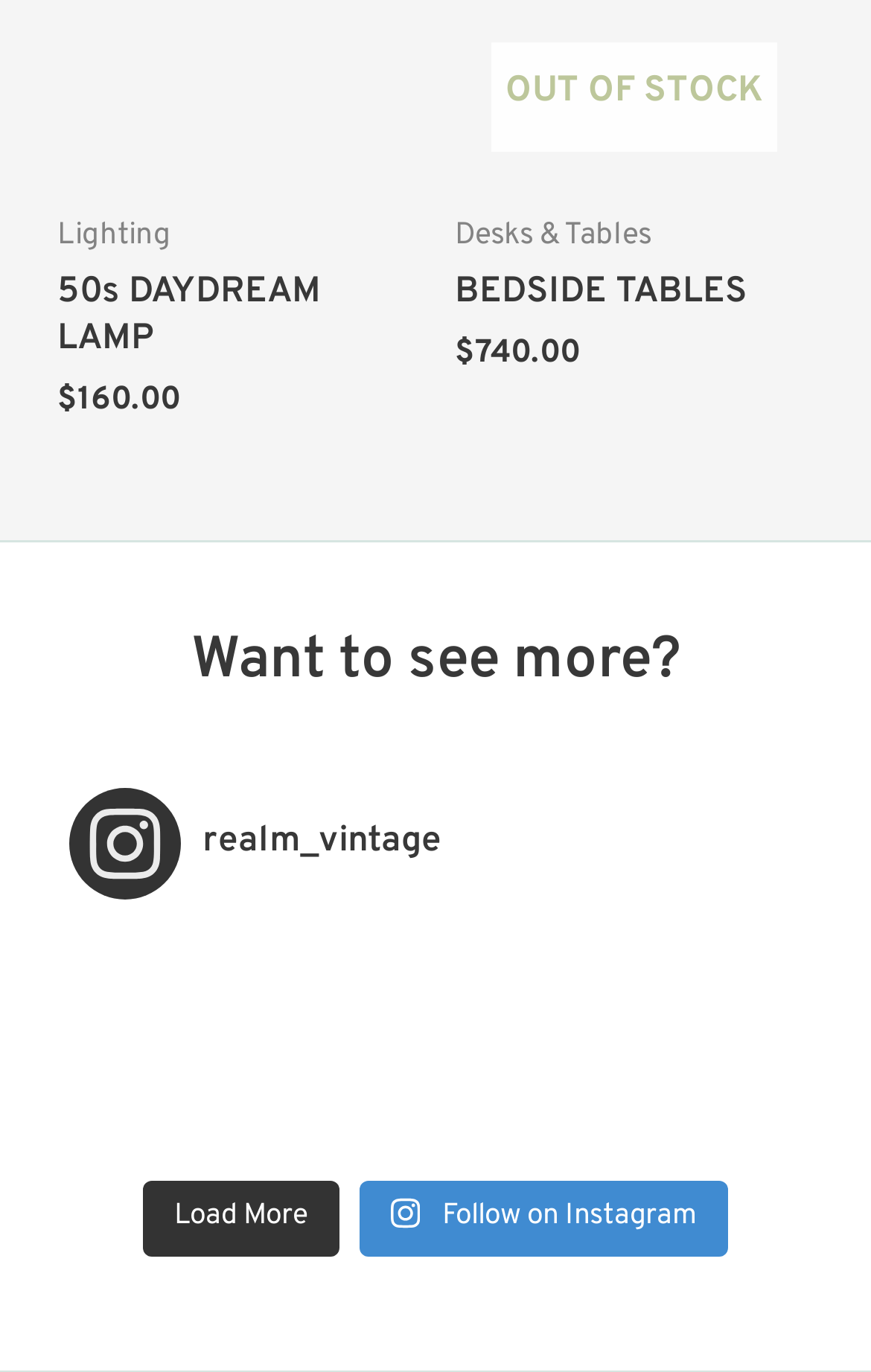Identify the bounding box coordinates of the region that needs to be clicked to carry out this instruction: "Load more posts". Provide these coordinates as four float numbers ranging from 0 to 1, i.e., [left, top, right, bottom].

[0.164, 0.861, 0.39, 0.916]